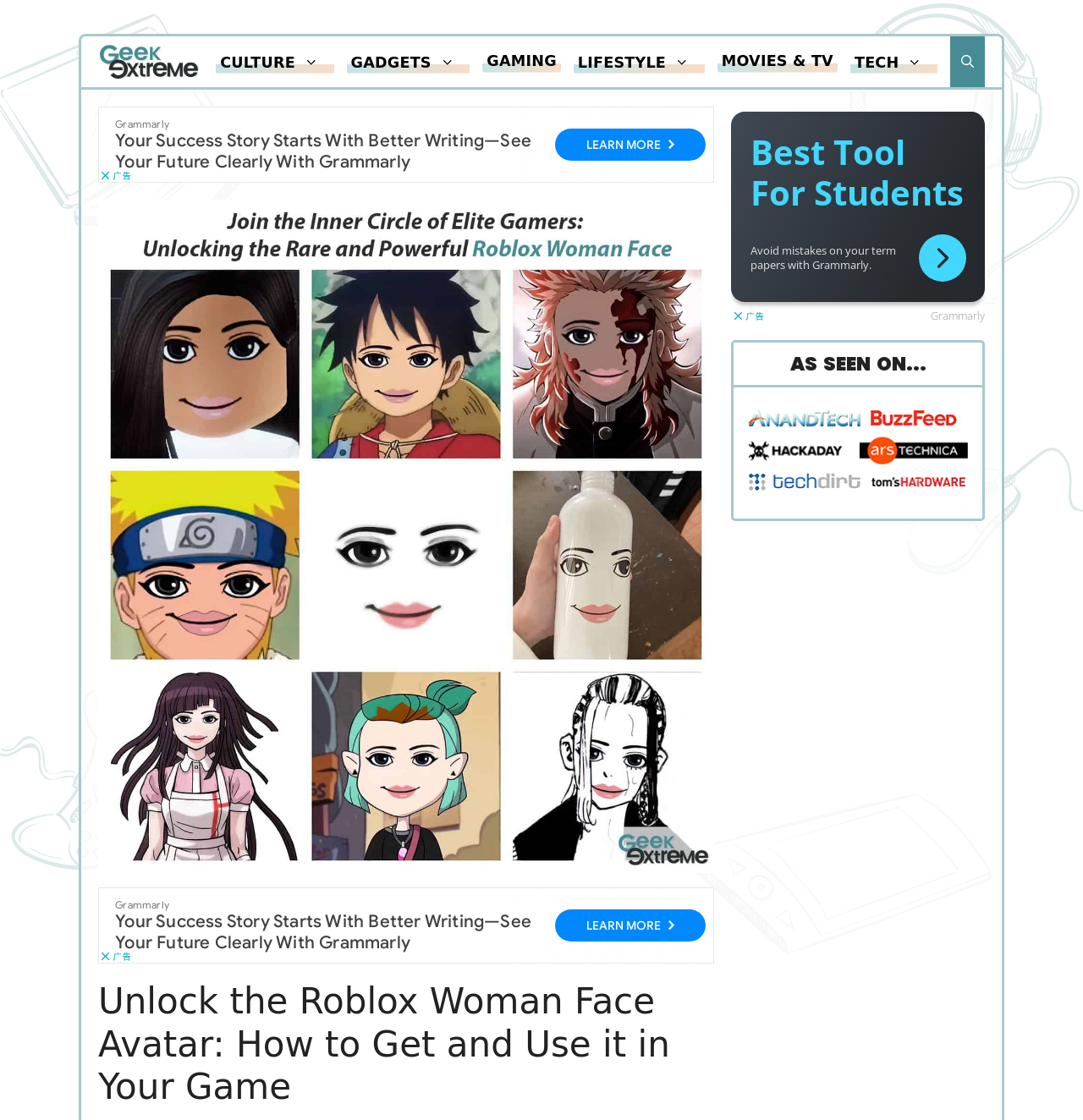Identify the bounding box coordinates for the element that needs to be clicked to fulfill this instruction: "Check the 'AS SEEN ON...' section". Provide the coordinates in the format of four float numbers between 0 and 1: [left, top, right, bottom].

[0.677, 0.306, 0.907, 0.346]